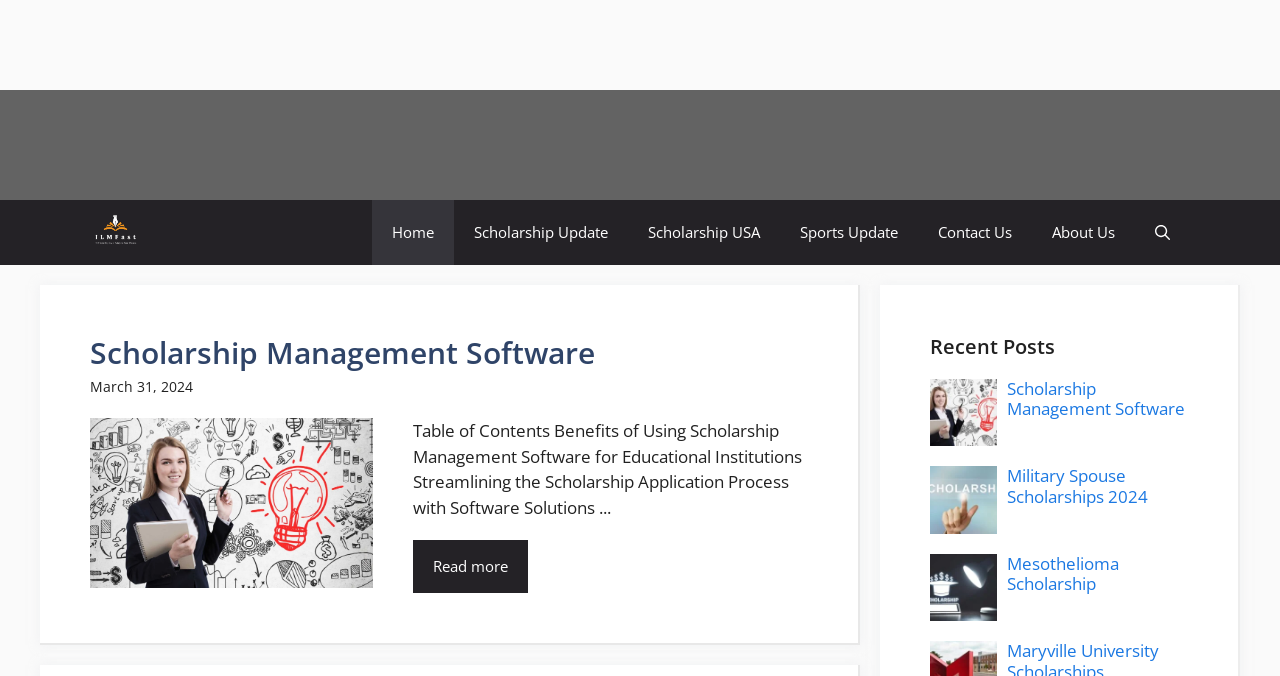Identify the bounding box coordinates of the section that should be clicked to achieve the task described: "Visit the 'Military Spouse Scholarships 2024' page".

[0.787, 0.687, 0.897, 0.751]